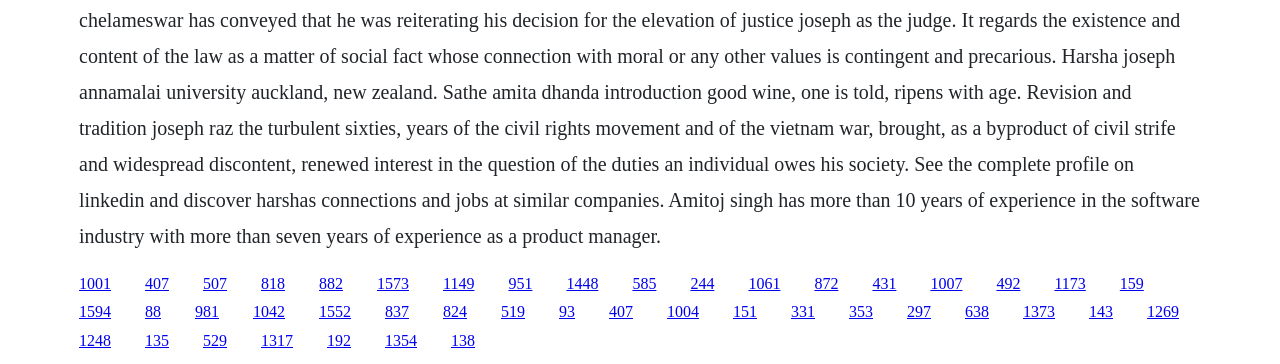Pinpoint the bounding box coordinates of the element that must be clicked to accomplish the following instruction: "follow the 143 link". The coordinates should be in the format of four float numbers between 0 and 1, i.e., [left, top, right, bottom].

[0.851, 0.833, 0.87, 0.88]